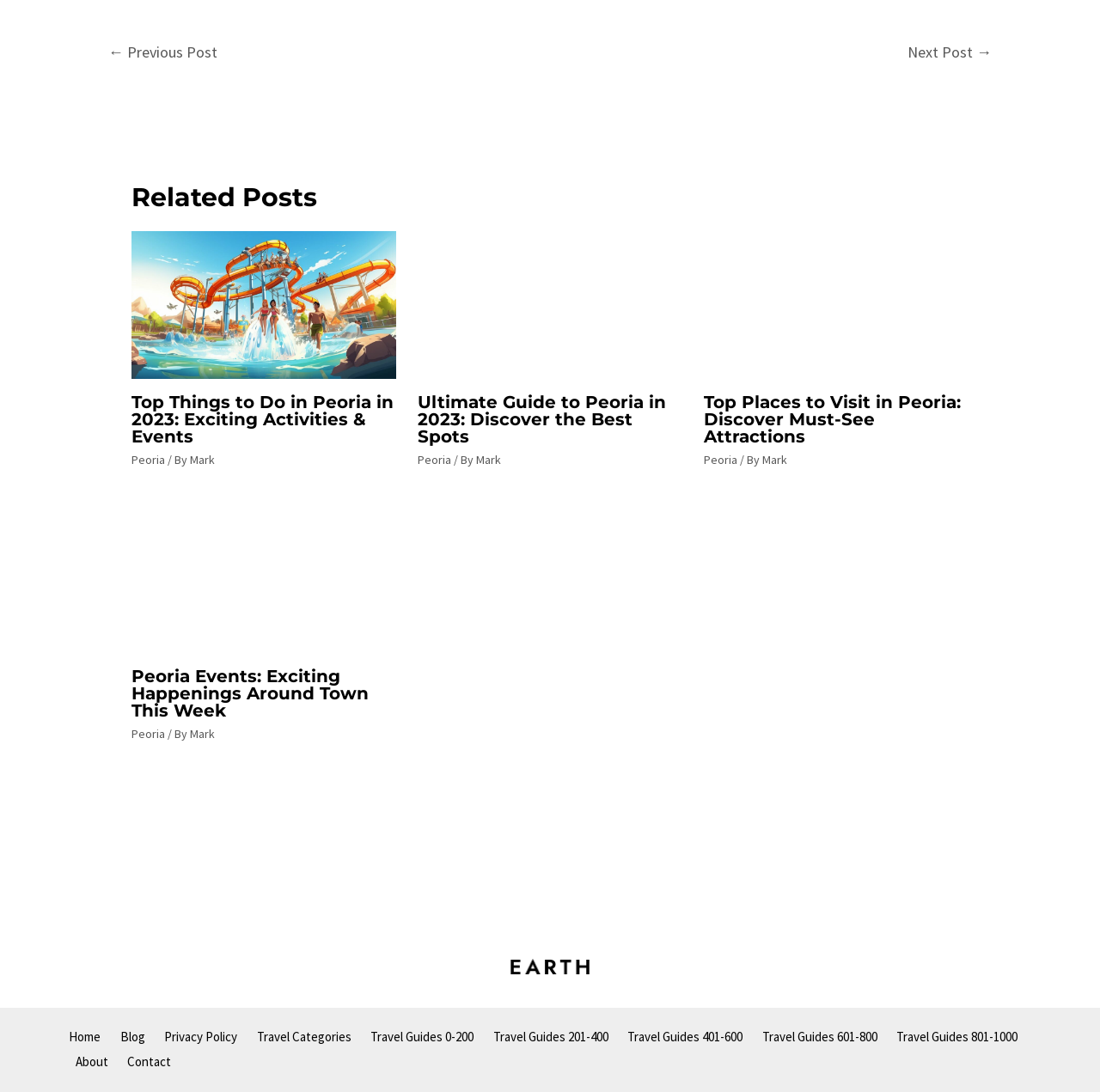Please identify the bounding box coordinates of the element I should click to complete this instruction: 'Check the 'Peoria events' article'. The coordinates should be given as four float numbers between 0 and 1, like this: [left, top, right, bottom].

[0.12, 0.52, 0.36, 0.537]